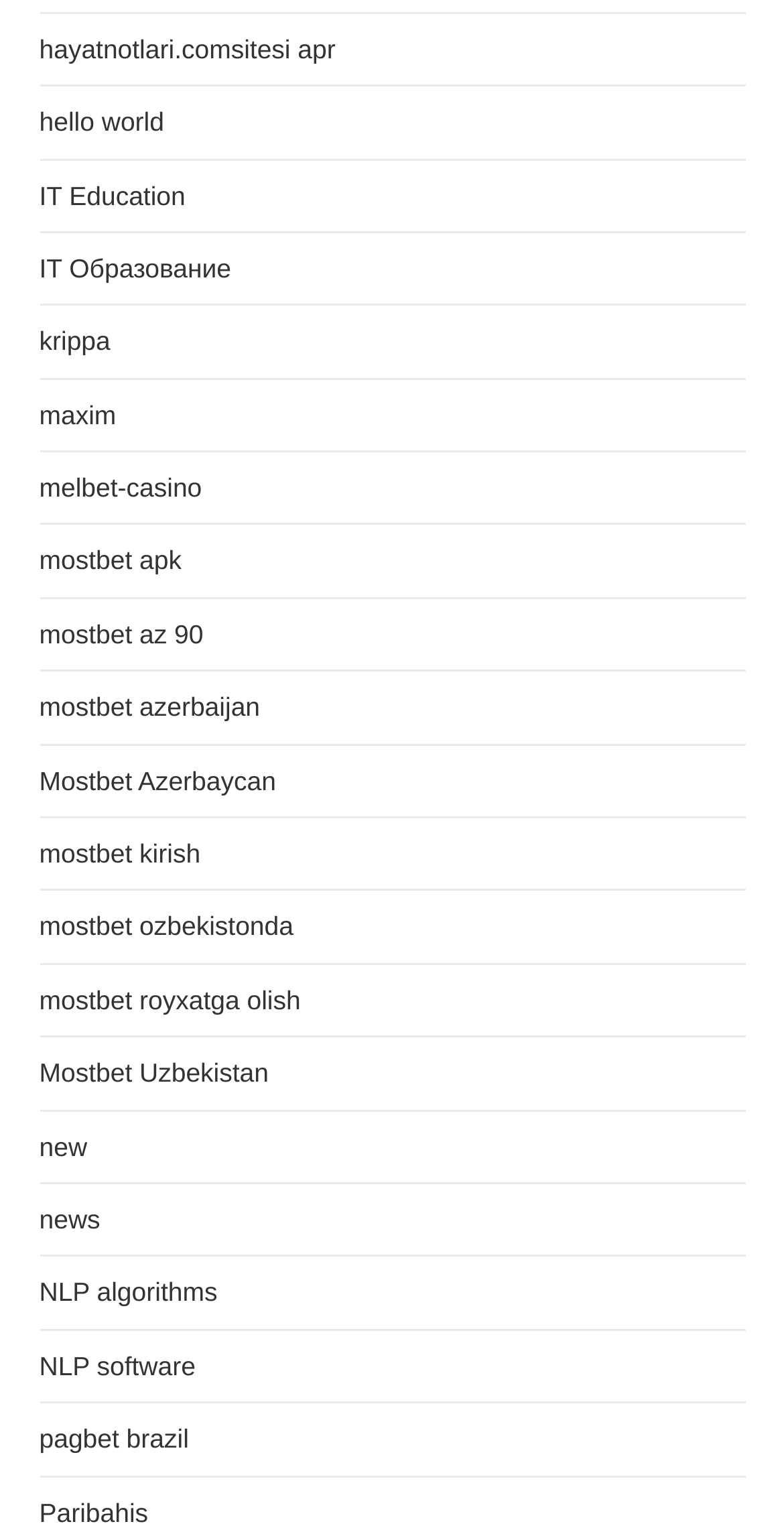Determine the bounding box coordinates of the UI element that matches the following description: "mostbet az 90". The coordinates should be four float numbers between 0 and 1 in the format [left, top, right, bottom].

[0.05, 0.405, 0.259, 0.424]